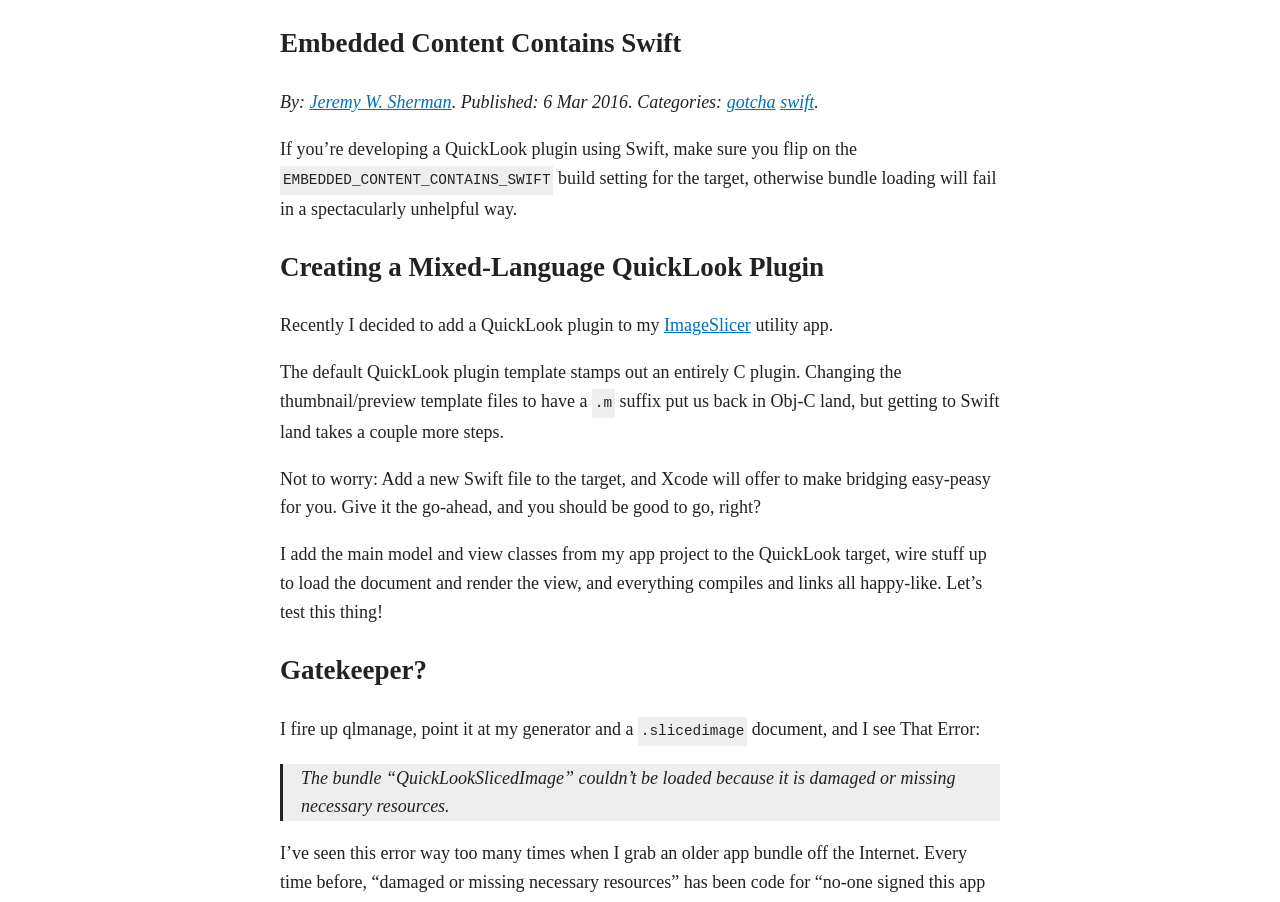What is the name of the utility app mentioned in the article?
Based on the image, give a concise answer in the form of a single word or short phrase.

ImageSlicer